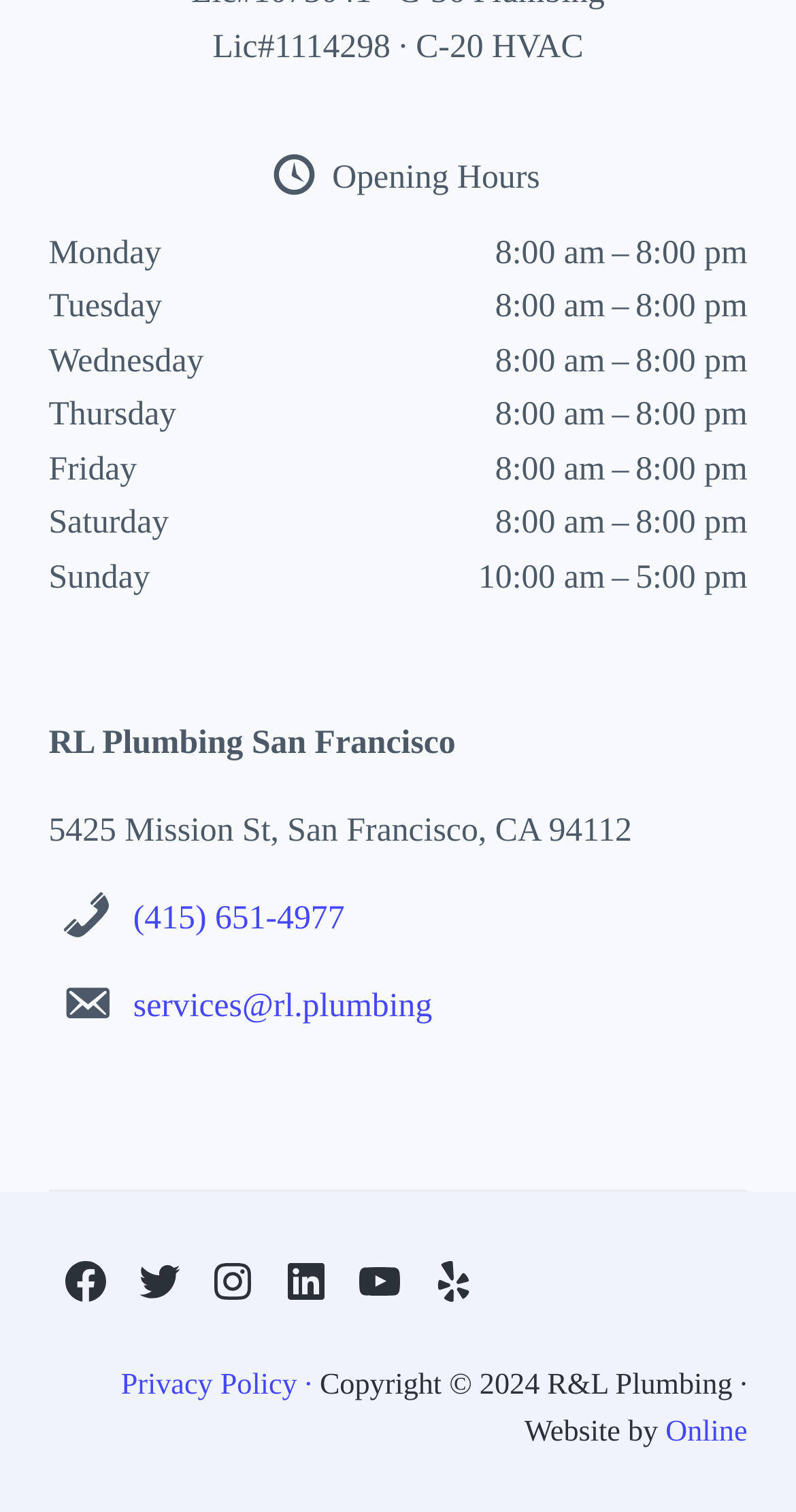What is the license number of RL Plumbing San Francisco?
Provide a well-explained and detailed answer to the question.

The license number can be found in the top section of the webpage, where it is written as 'Lic#1114298 · C-20 HVAC'.